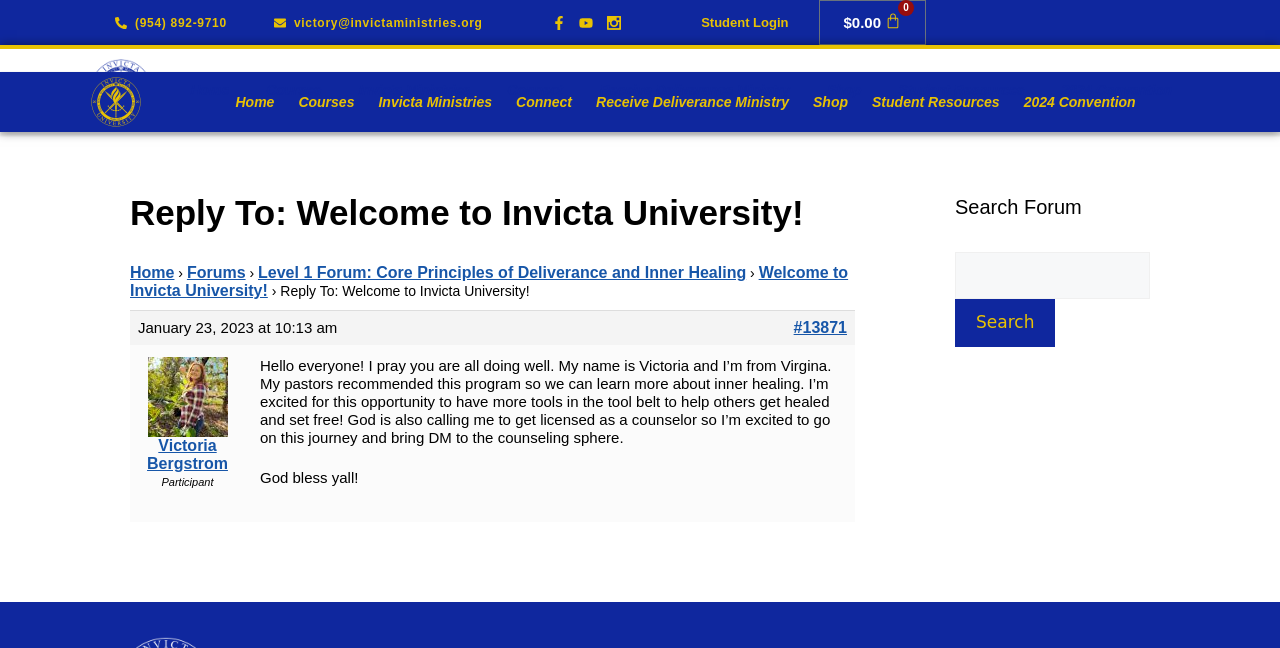Indicate the bounding box coordinates of the element that needs to be clicked to satisfy the following instruction: "Contact Laredo & Smith". The coordinates should be four float numbers between 0 and 1, i.e., [left, top, right, bottom].

None